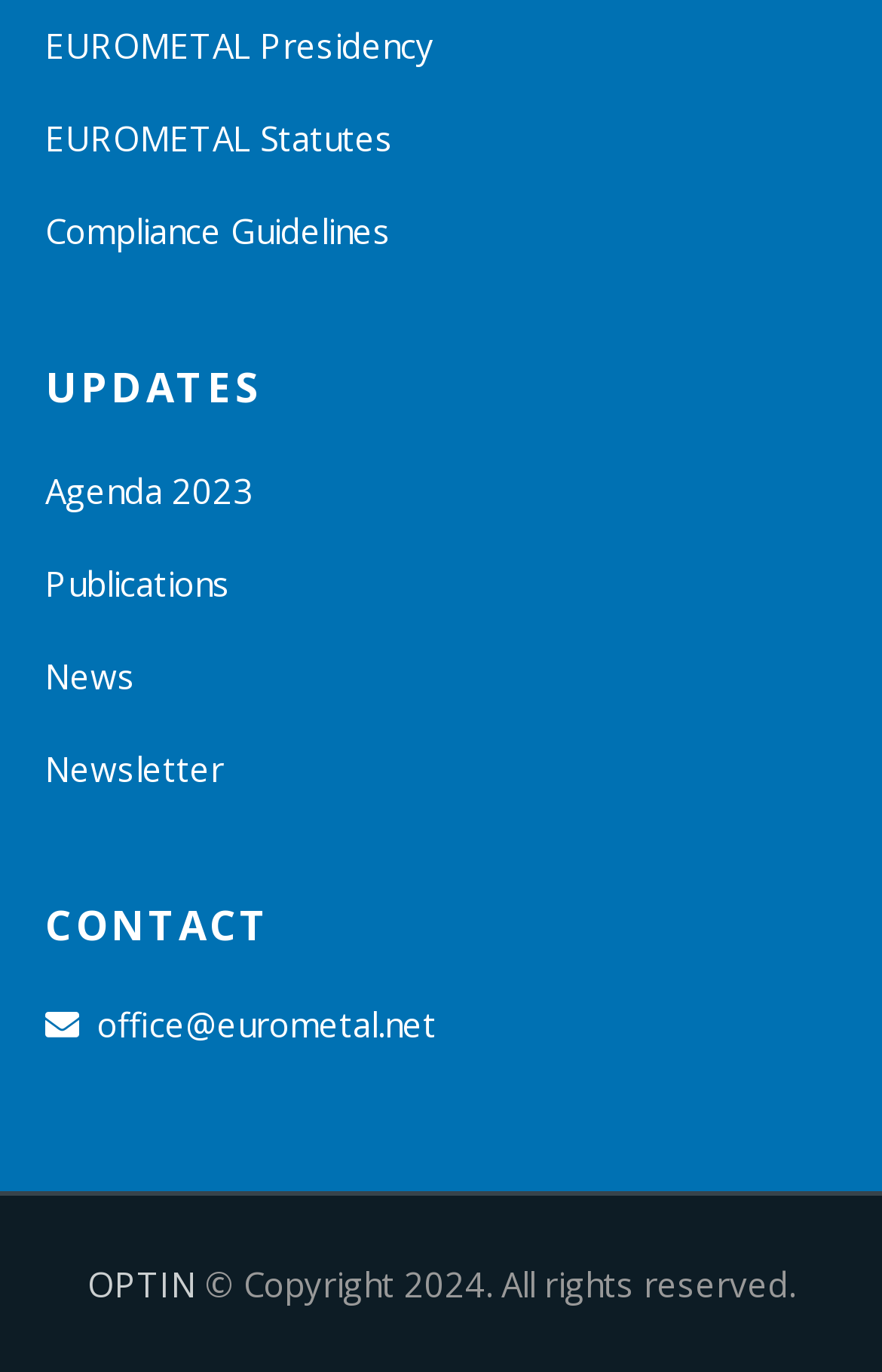Identify the bounding box for the UI element that is described as follows: "office@eurometal.net".

[0.051, 0.73, 0.495, 0.763]